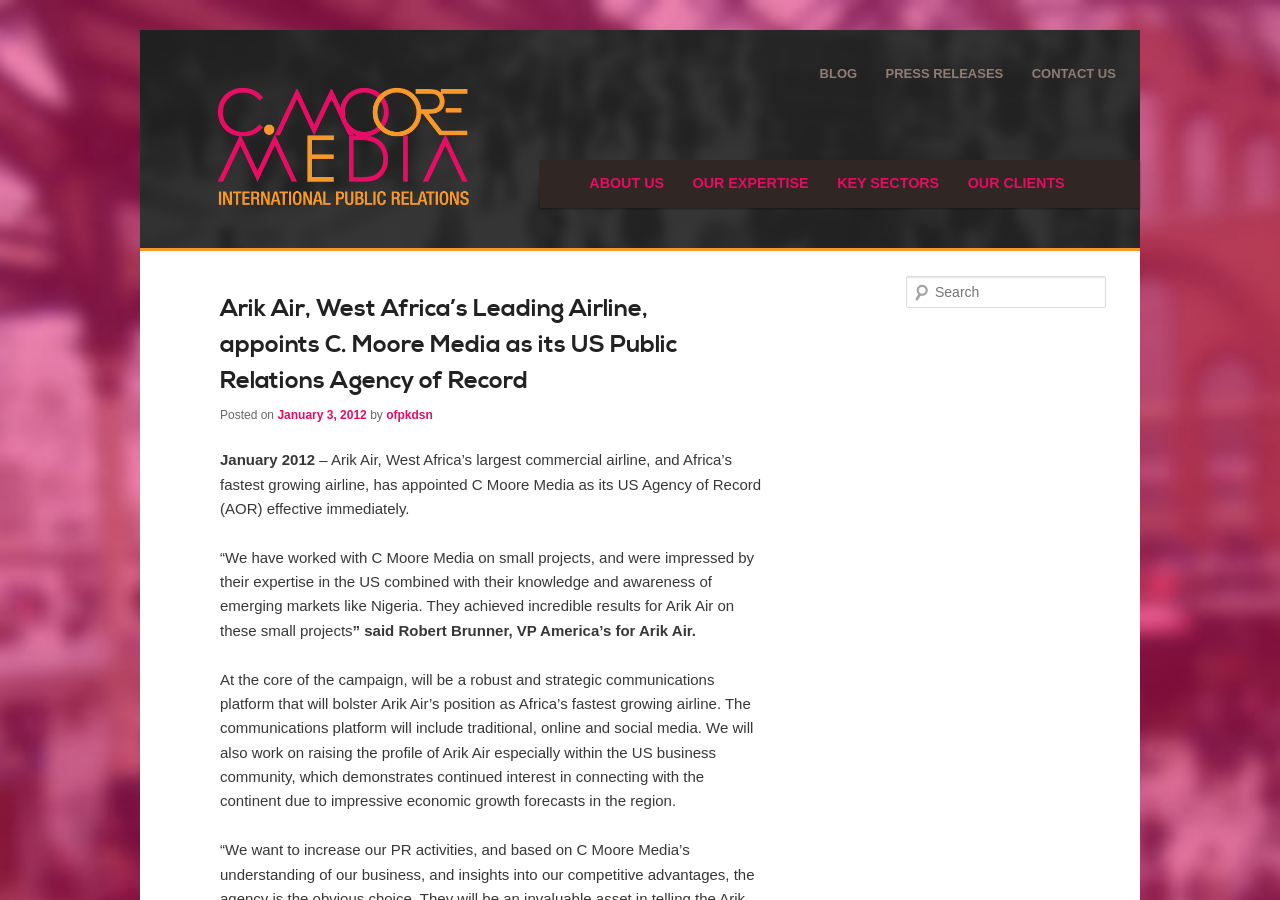Locate the bounding box coordinates of the area to click to fulfill this instruction: "Click on the 'ABOUT US' link". The bounding box should be presented as four float numbers between 0 and 1, in the order [left, top, right, bottom].

[0.449, 0.178, 0.53, 0.231]